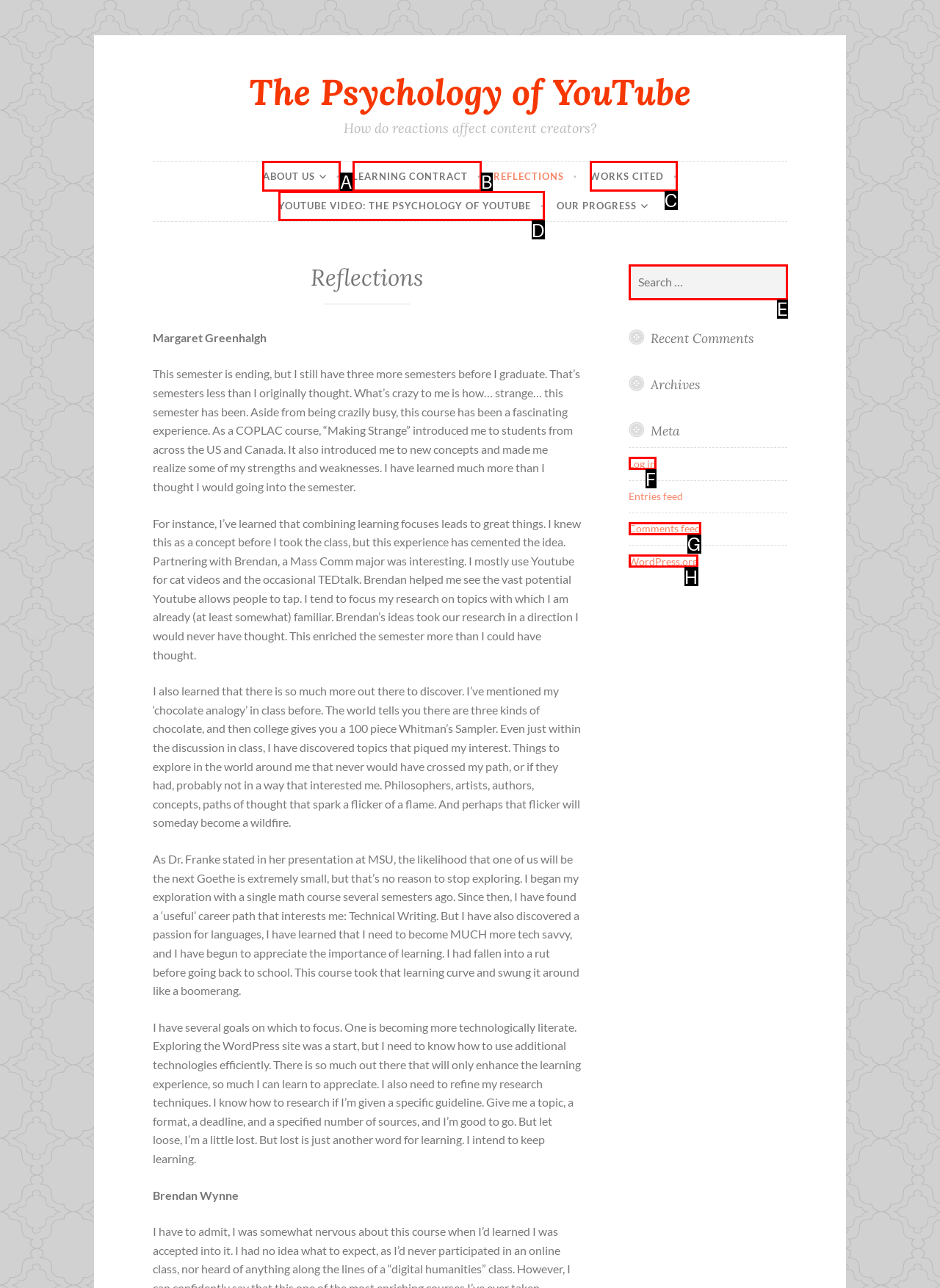Given the description: Comments feed, identify the HTML element that corresponds to it. Respond with the letter of the correct option.

G